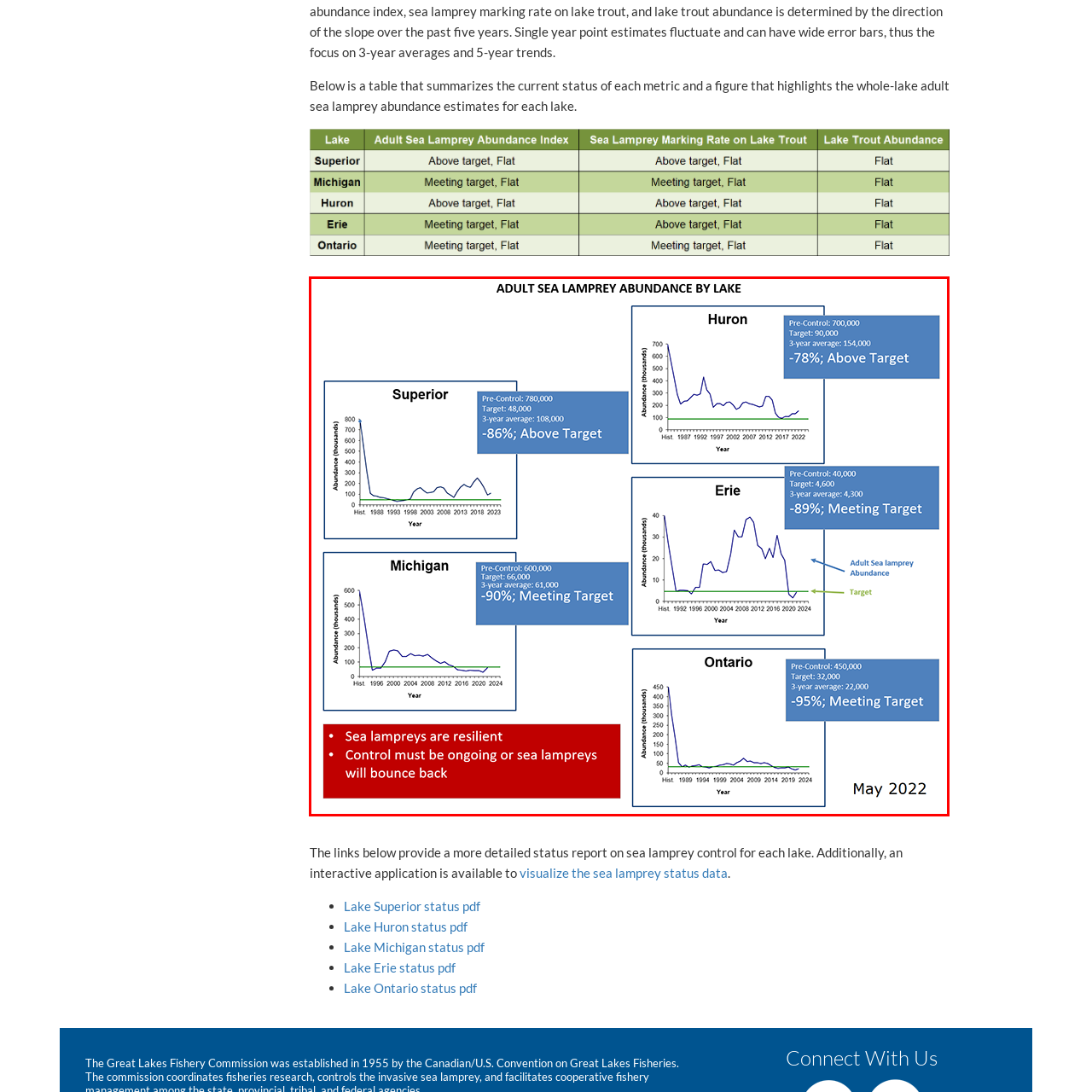Why are ongoing control measures necessary? Look at the image outlined by the red bounding box and provide a succinct answer in one word or a brief phrase.

Sea lampreys are resilient